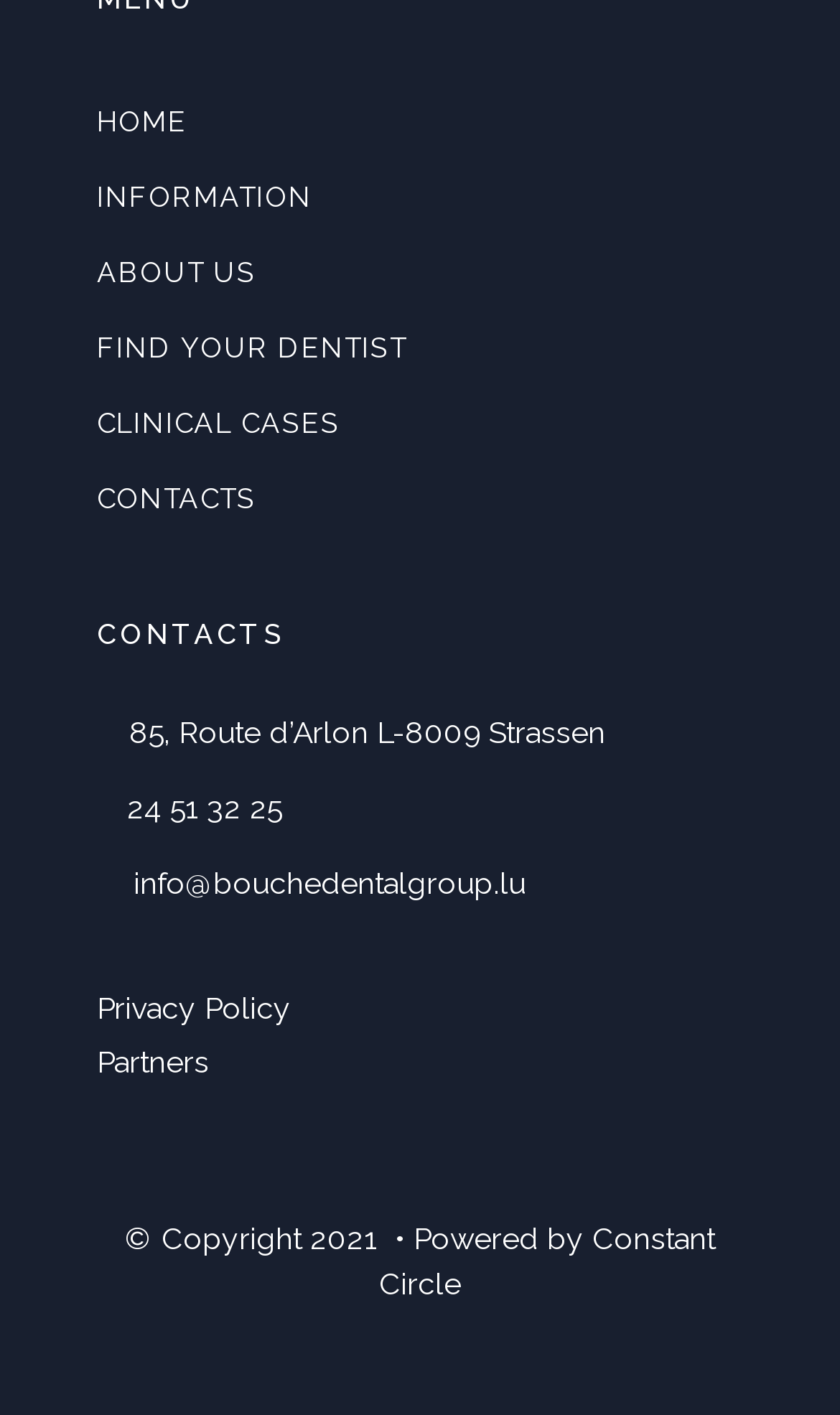Give the bounding box coordinates for the element described as: "24 51 32 25".

[0.151, 0.556, 0.336, 0.581]